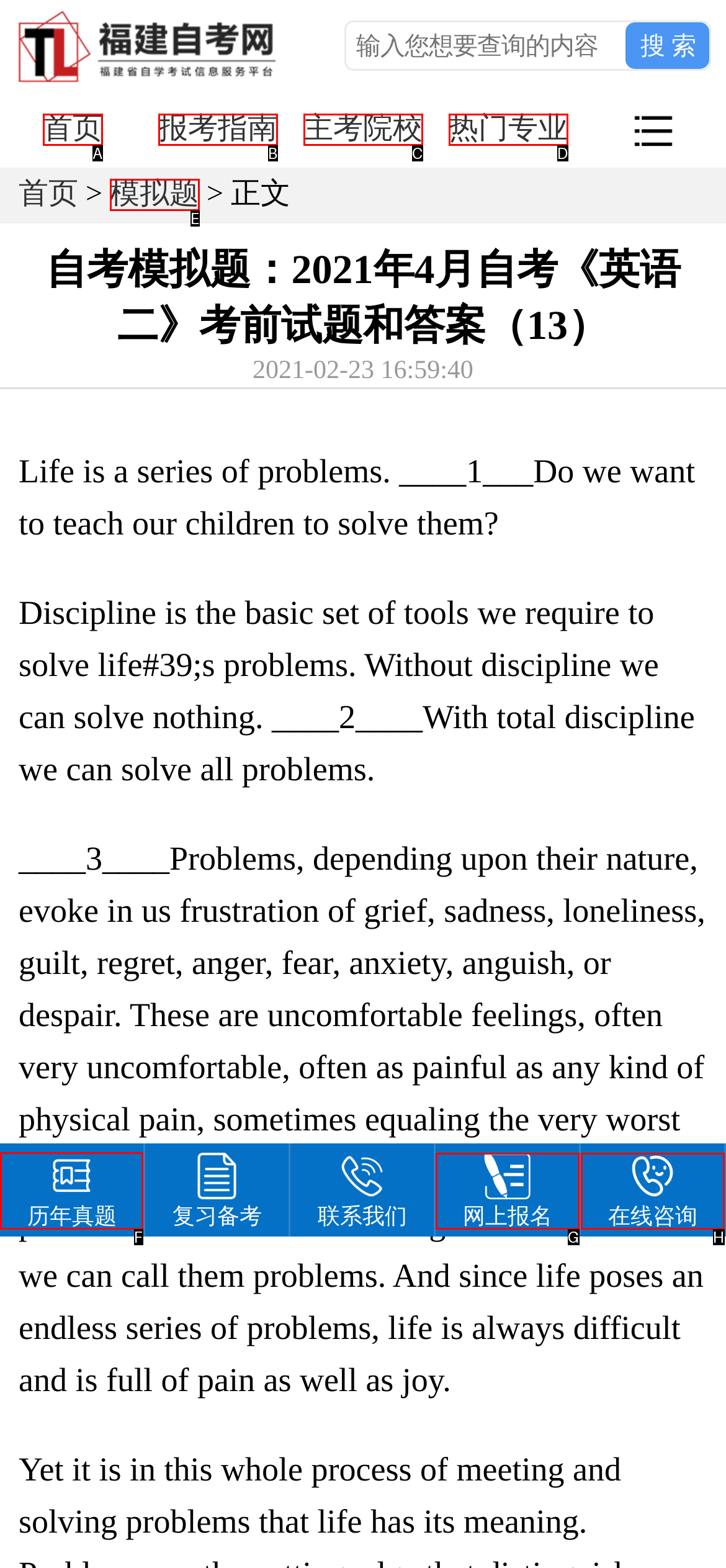Find the correct option to complete this instruction: Browse 历年真题. Reply with the corresponding letter.

F